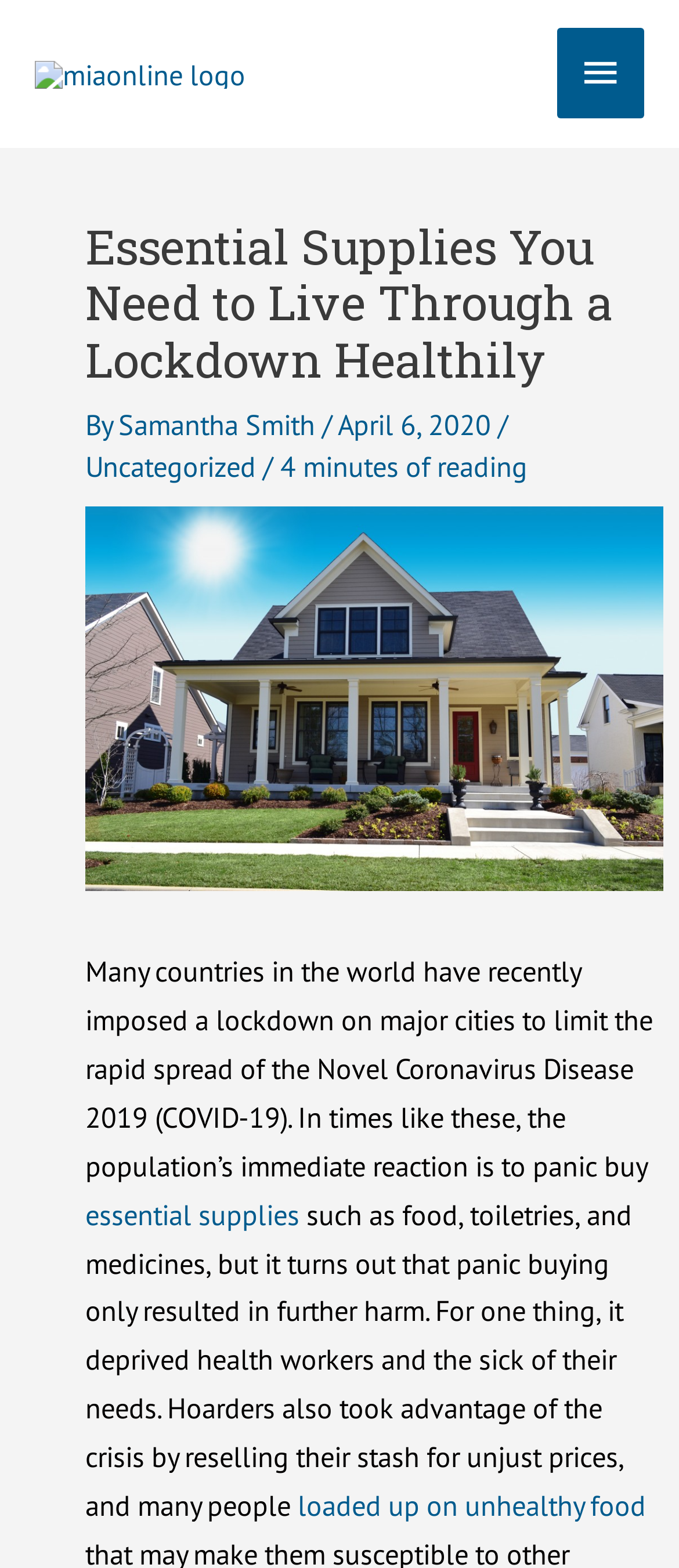What is the author of the article?
Answer with a single word or phrase, using the screenshot for reference.

Samantha Smith